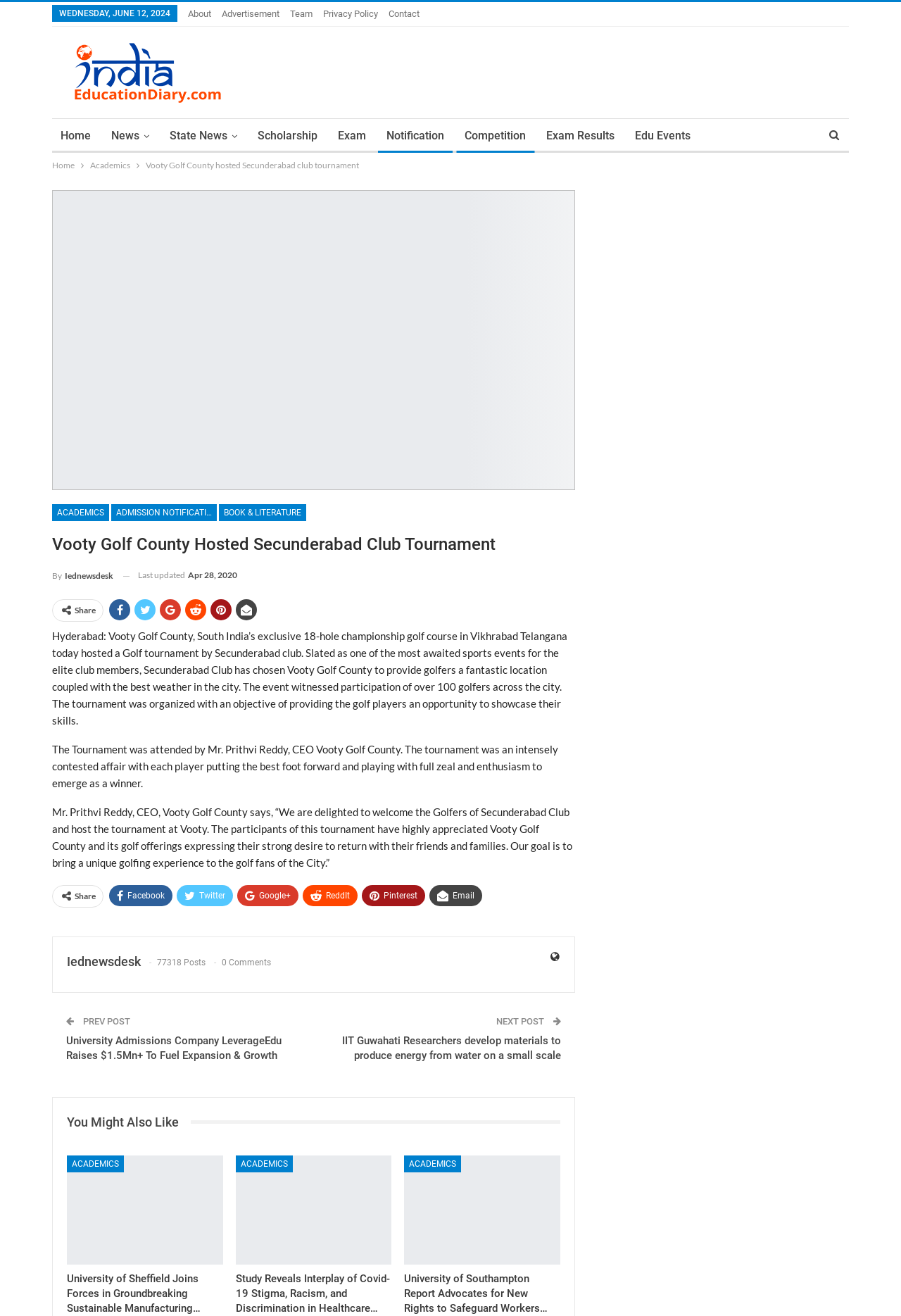Respond to the question with just a single word or phrase: 
What is the date of the golf tournament?

June 12, 2024